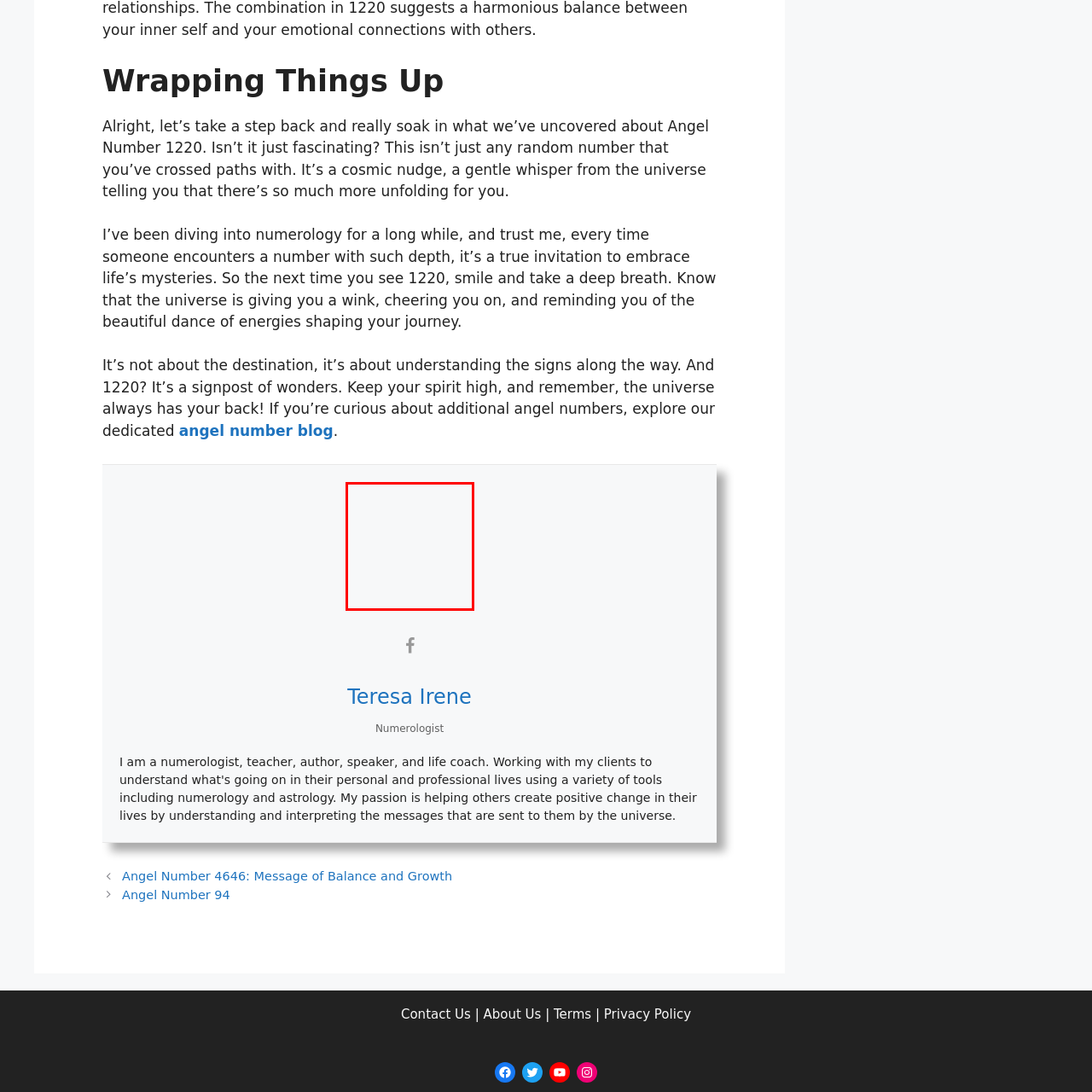Focus on the section within the red boundary and provide a detailed description.

The image features Teresa Irene, a numerologist, associated with insights into angel numbers and their meanings. Positioned within a broader discussion on the significance of angel number 1220, the image emphasizes her expertise in numerology. Alongside her name, links to her Facebook profile and additional resources invite readers to explore more about her work. The context of the surrounding text highlights the mystical nature of numerology and its invitations to embrace life's mysteries, underlining the role of cosmic messages in personal journeys.